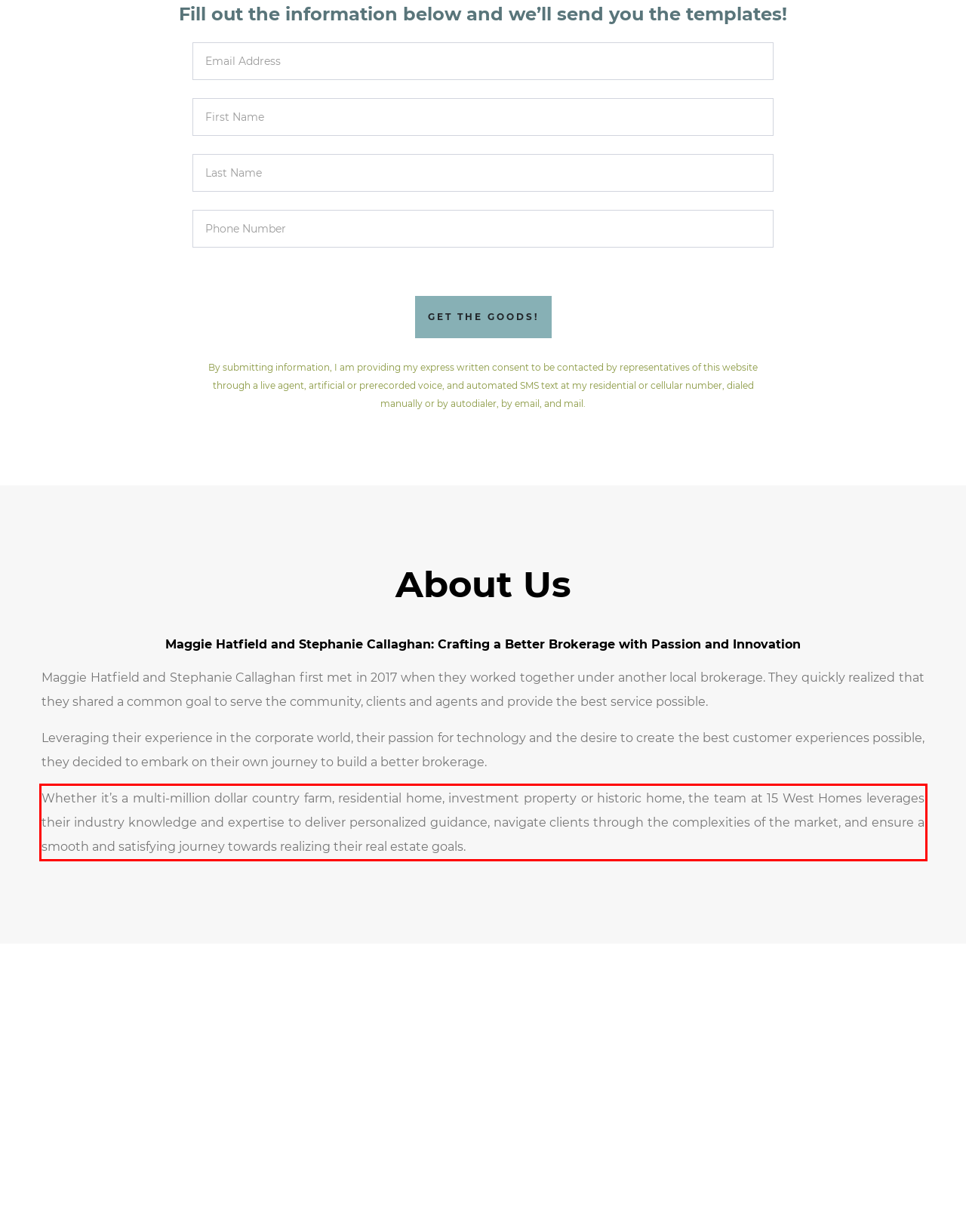You have a screenshot of a webpage, and there is a red bounding box around a UI element. Utilize OCR to extract the text within this red bounding box.

Whether it’s a multi-million dollar country farm, residential home, investment property or historic home, the team at 15 West Homes leverages their industry knowledge and expertise to deliver personalized guidance, navigate clients through the complexities of the market, and ensure a smooth and satisfying journey towards realizing their real estate goals.